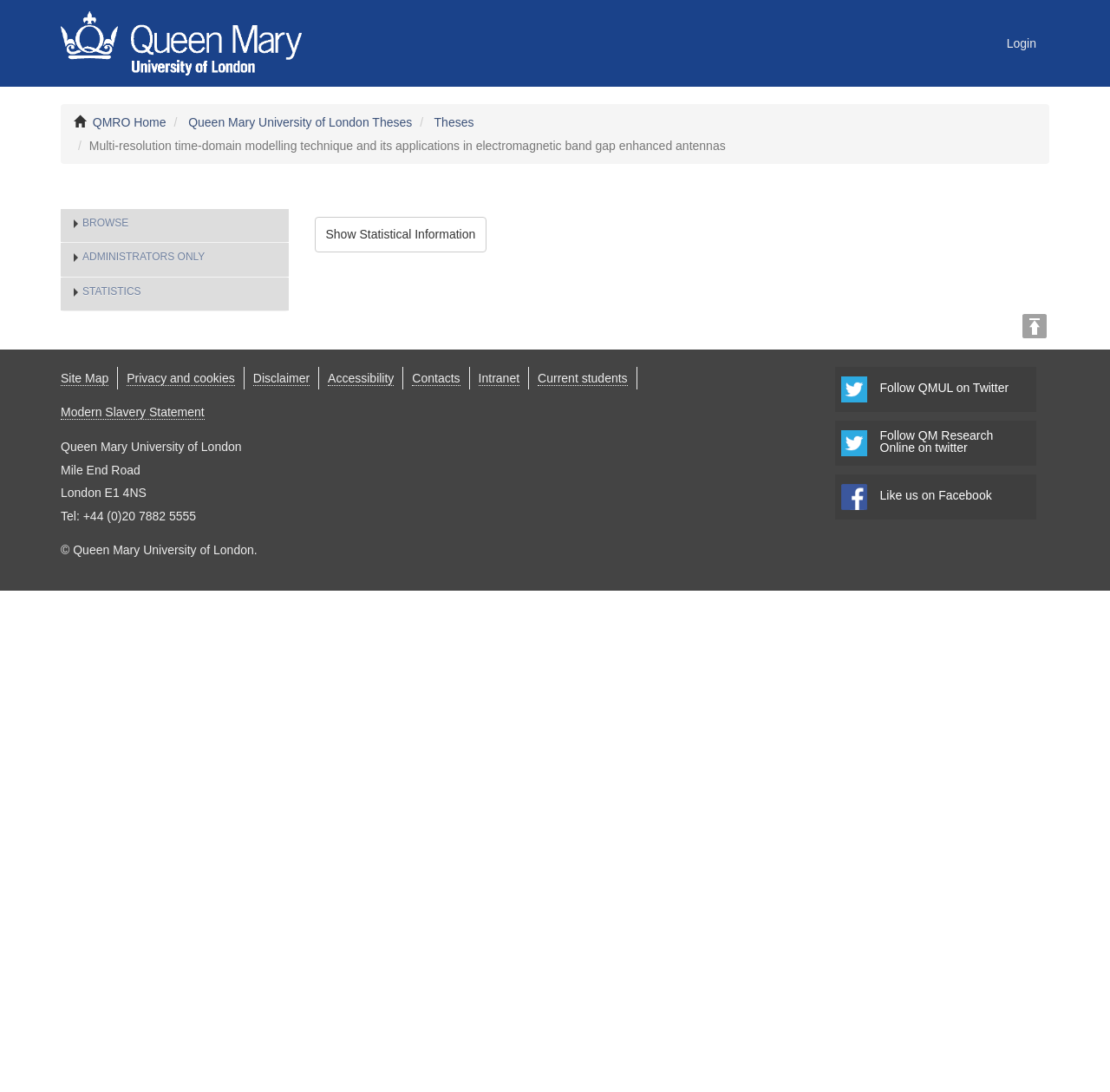Give an extensive and precise description of the webpage.

This webpage appears to be a research paper or thesis webpage from Queen Mary University of London. At the top, there is a title "Multi-resolution time-domain modelling technique and its applications in electromagnetic band gap enhanced antennas" which is also the title of the research paper. Below the title, there are several links, including "Login", "QMRO Home", "Queen Mary University of London Theses", and "Theses", which are likely navigation links to other parts of the website.

On the left side, there are three headings: "BROWSE", "ADMINISTRATORS ONLY", and "STATISTICS", which may be categories or sections of the website. Below the headings, there is a link "Show Statistical Information".

In the middle of the page, there is a large block of text, which is likely the abstract or summary of the research paper. Above this text, there is a small image, and to the right of the text, there is another link.

At the bottom of the page, there are several links to social media platforms, including Twitter and Facebook, as well as links to the site map, privacy and cookies policy, disclaimer, accessibility statement, contacts, intranet, and current students. There is also a section with the university's address, phone number, and copyright information.

There are a total of 5 images on the page, including the two small images at the top, the Twitter icon, the Facebook icon, and another small image at the bottom right corner.